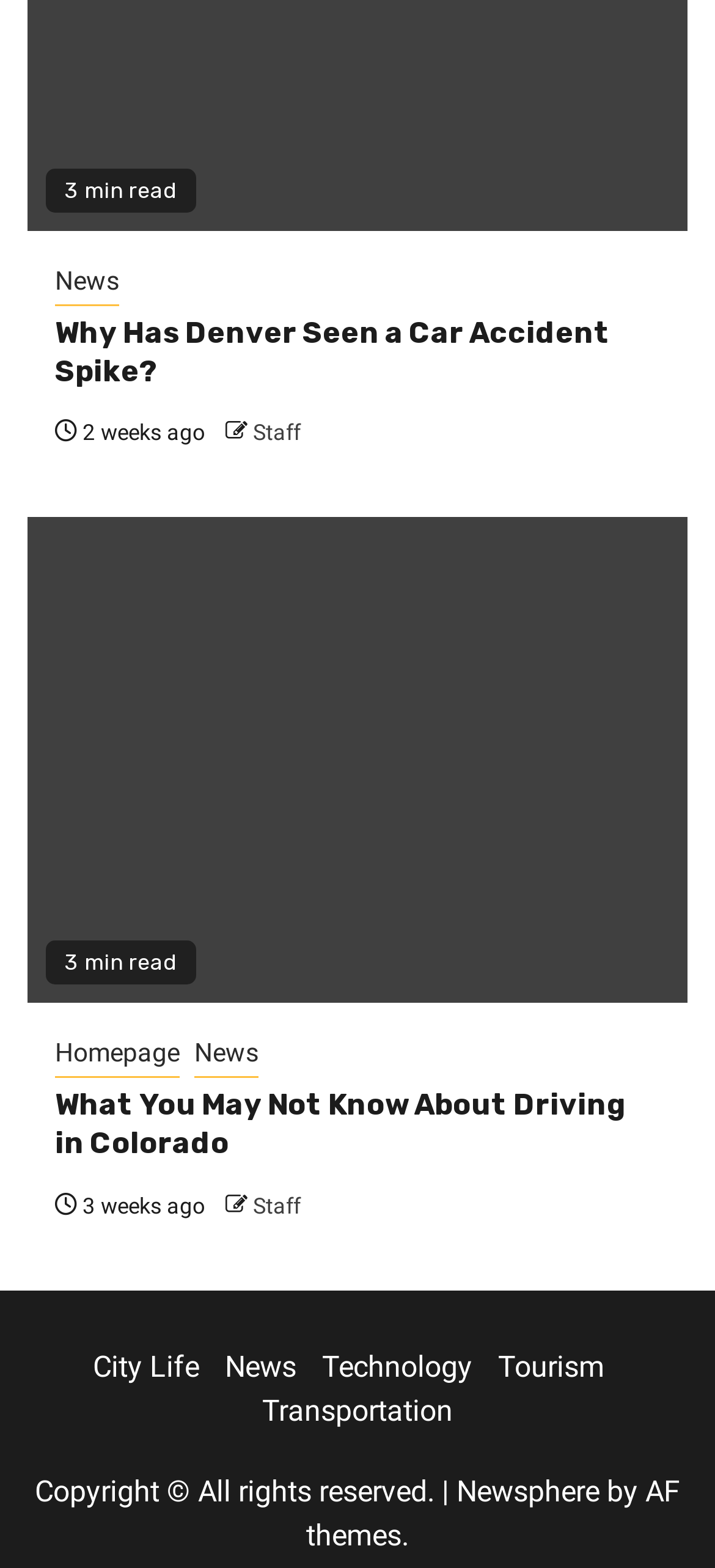Find the bounding box coordinates of the clickable element required to execute the following instruction: "Read news about Denver". Provide the coordinates as four float numbers between 0 and 1, i.e., [left, top, right, bottom].

[0.038, 0.33, 0.962, 0.64]